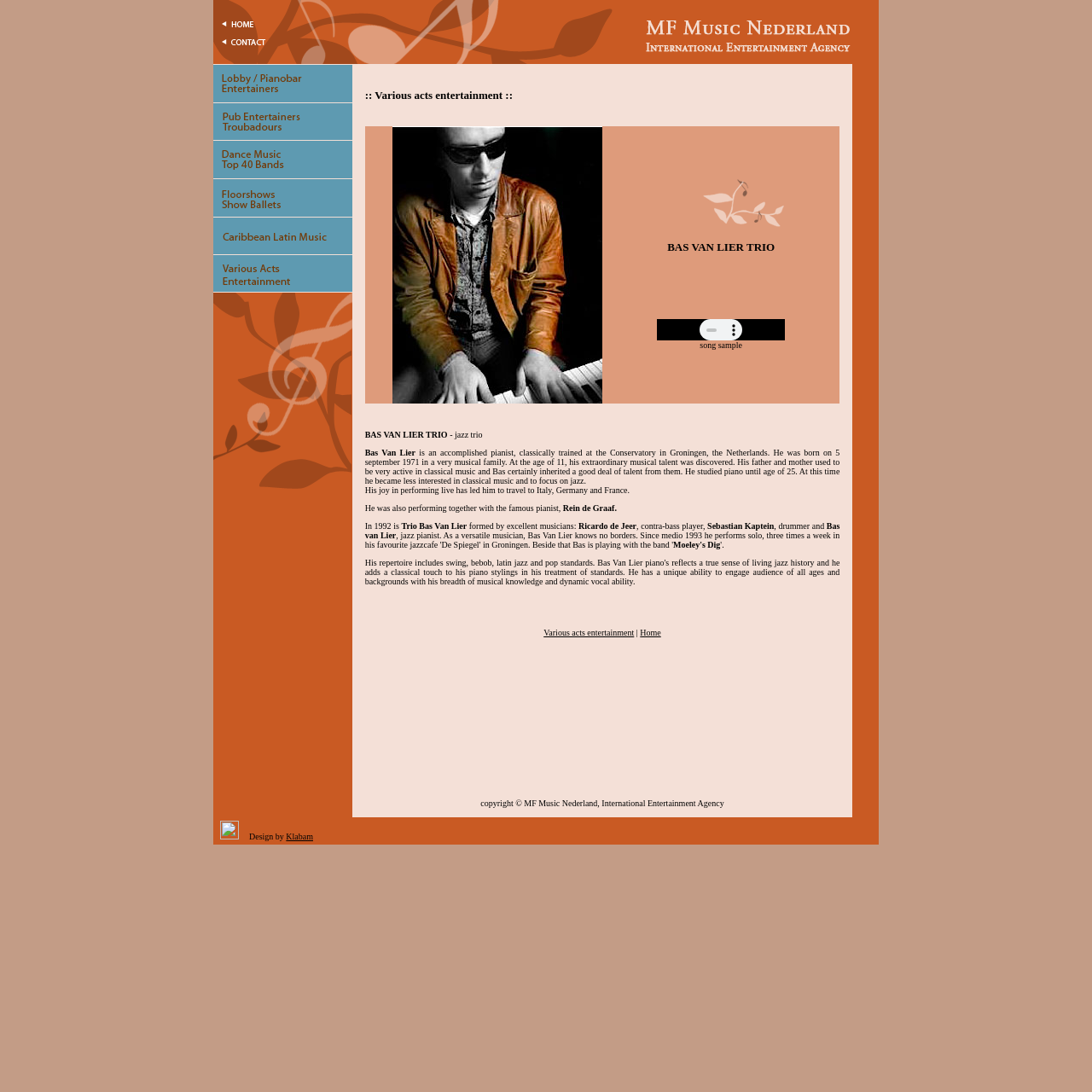What type of music does Bas Van Lier play?
Based on the image, respond with a single word or phrase.

jazz